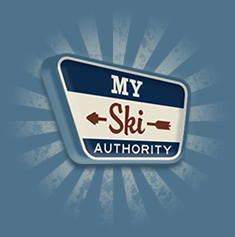What does the logo likely represent?
Please respond to the question thoroughly and include all relevant details.

The caption suggests that the logo likely represents a brand associated with skiing destinations, tips, and resources, appealing to enthusiasts looking for reliable information about ski resorts and related activities, which implies that the logo represents a brand associated with skiing.